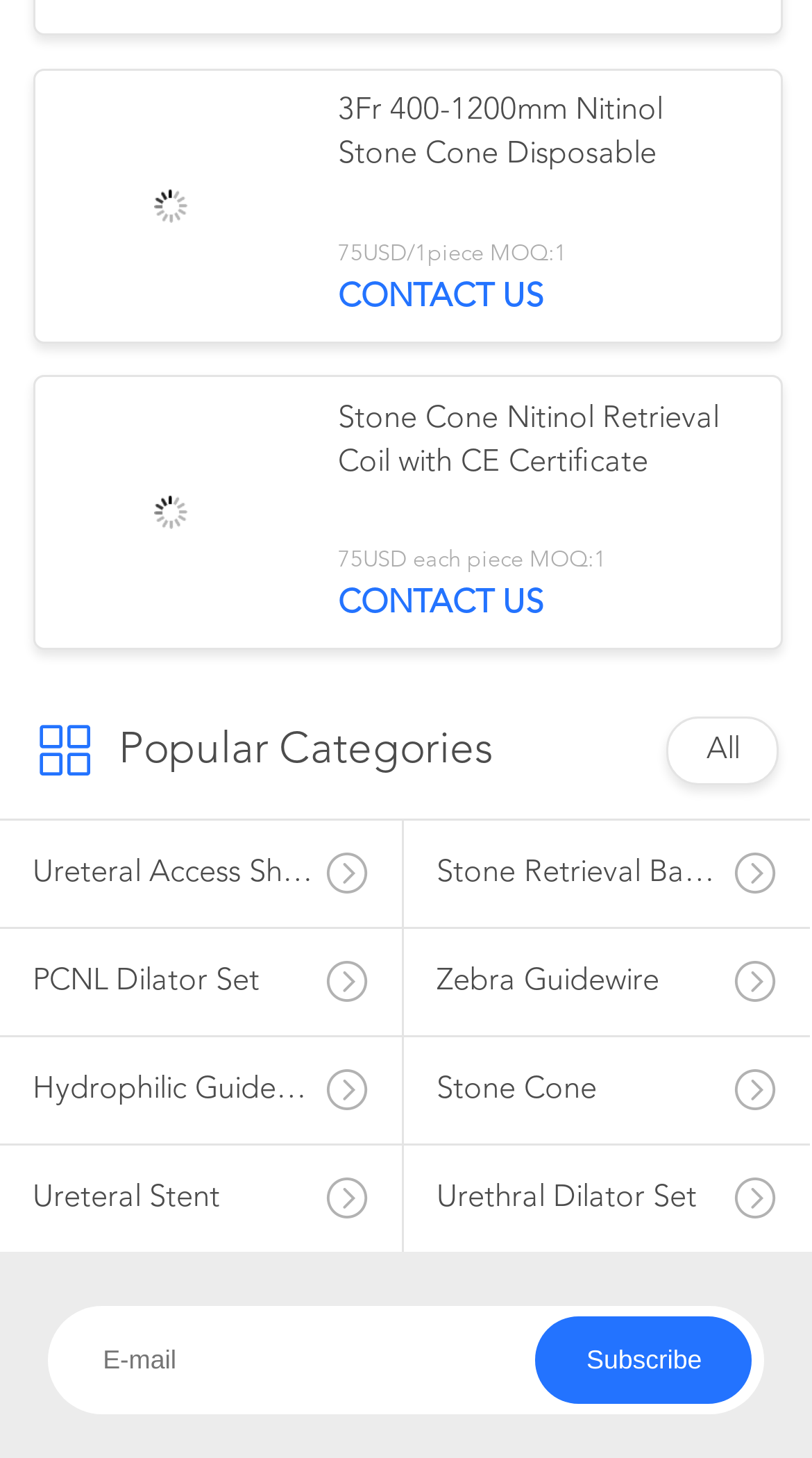Using the given element description, provide the bounding box coordinates (top-left x, top-left y, bottom-right x, bottom-right y) for the corresponding UI element in the screenshot: title="Switch to standard web view."

None